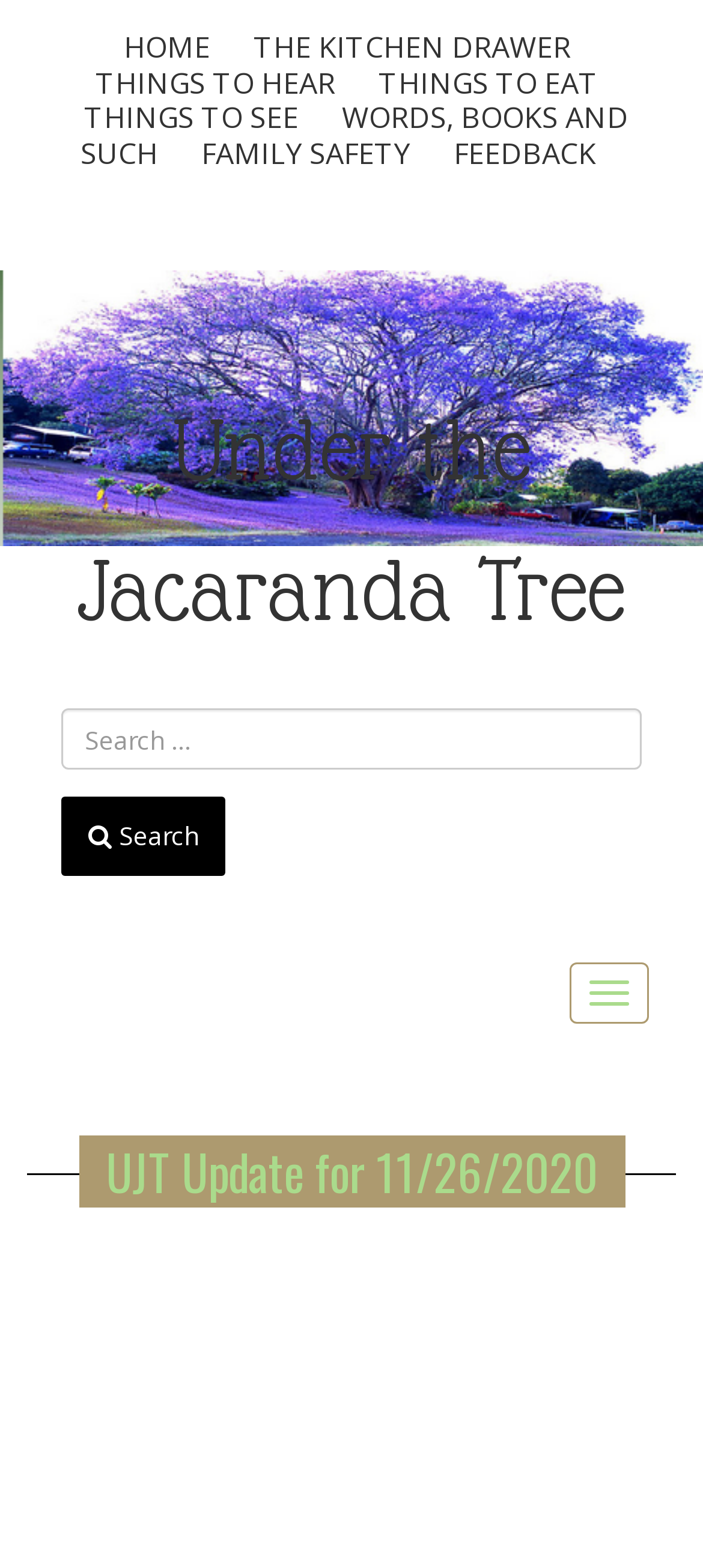Extract the text of the main heading from the webpage.

UJT Update for 11/26/2020